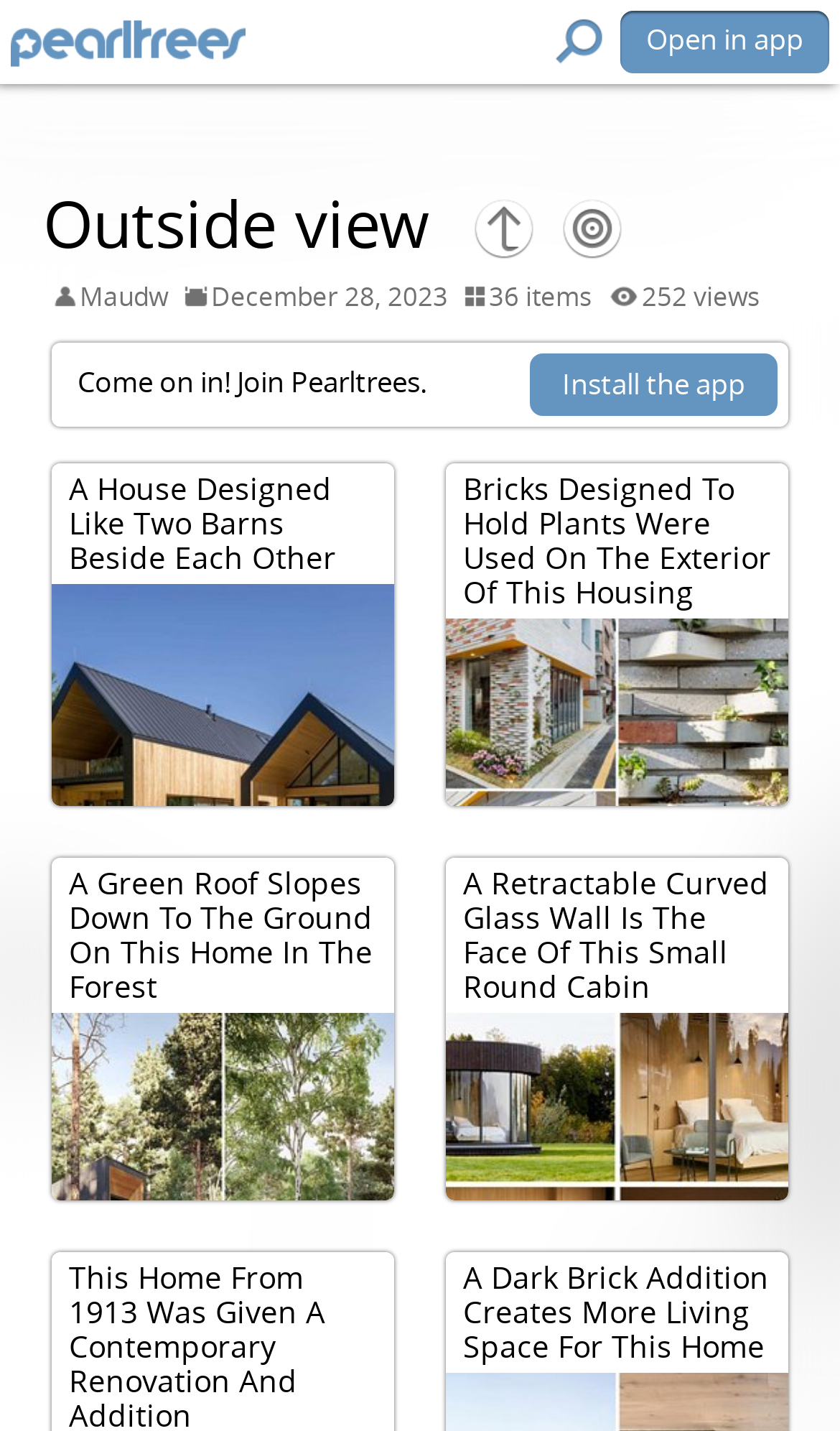How many items are in the collection?
Using the details shown in the screenshot, provide a comprehensive answer to the question.

The text '36' is displayed next to the word 'items', indicating that there are 36 items in the collection.